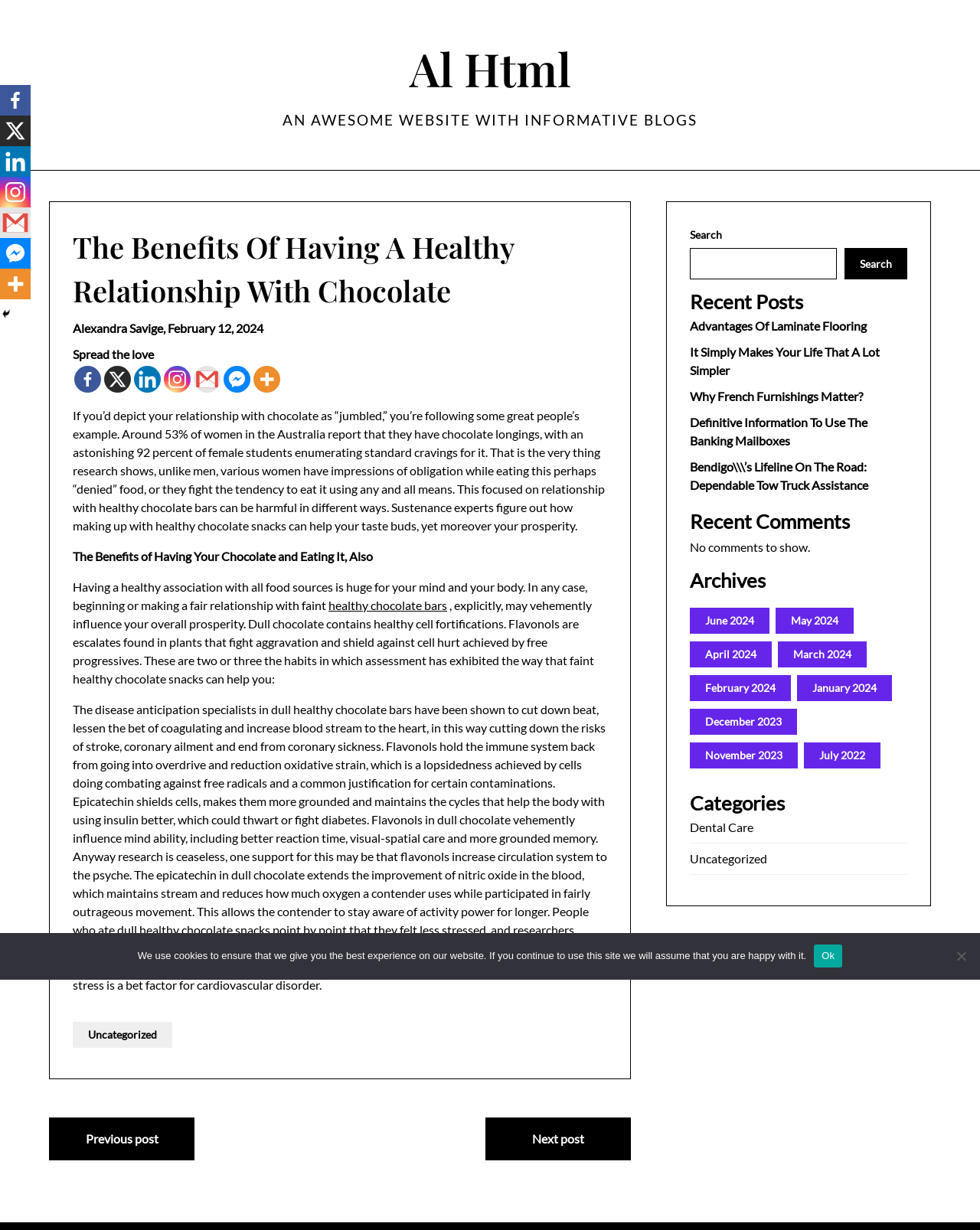What is the purpose of the search box?
Please provide a detailed and comprehensive answer to the question.

The search box is provided on the website to allow users to search for specific content or articles on the website. This is a common feature on many websites, and it helps users to quickly find what they are looking for.